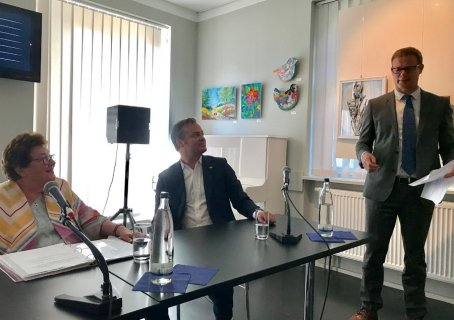What is on the table?
Based on the image, respond with a single word or phrase.

Microphones and water bottles